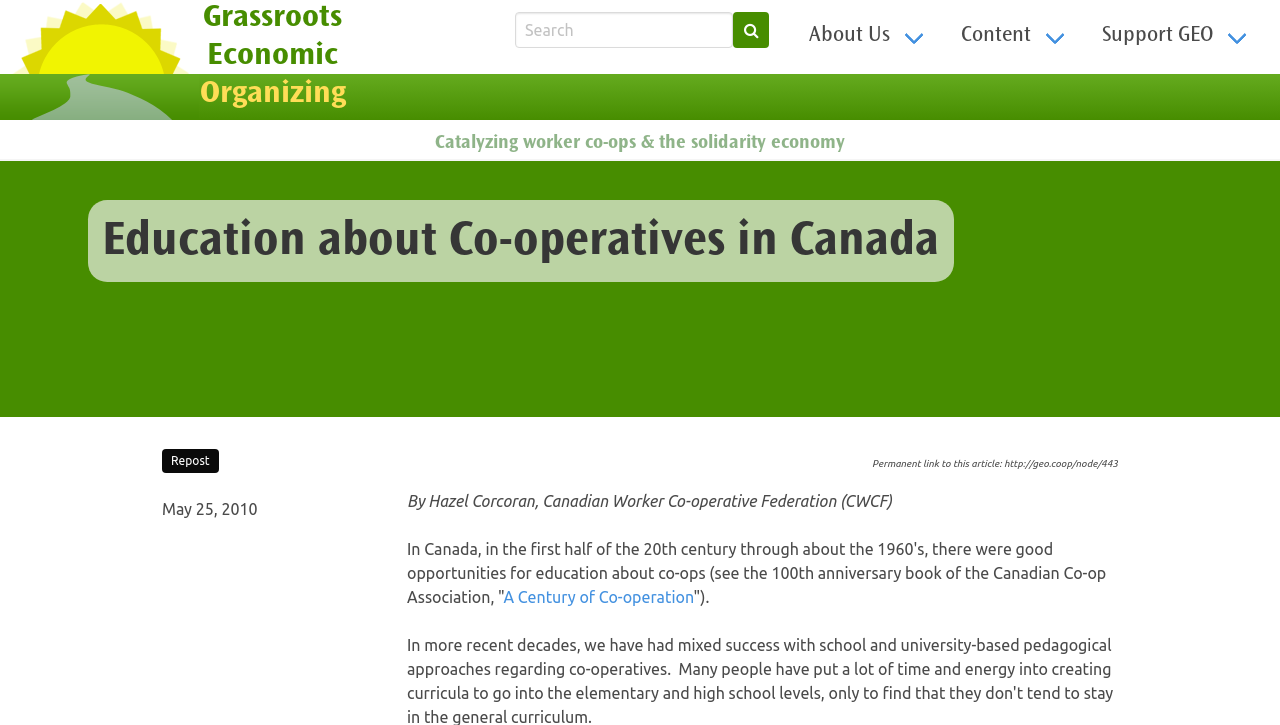Identify the text that serves as the heading for the webpage and generate it.

Education about Co-operatives in Canada